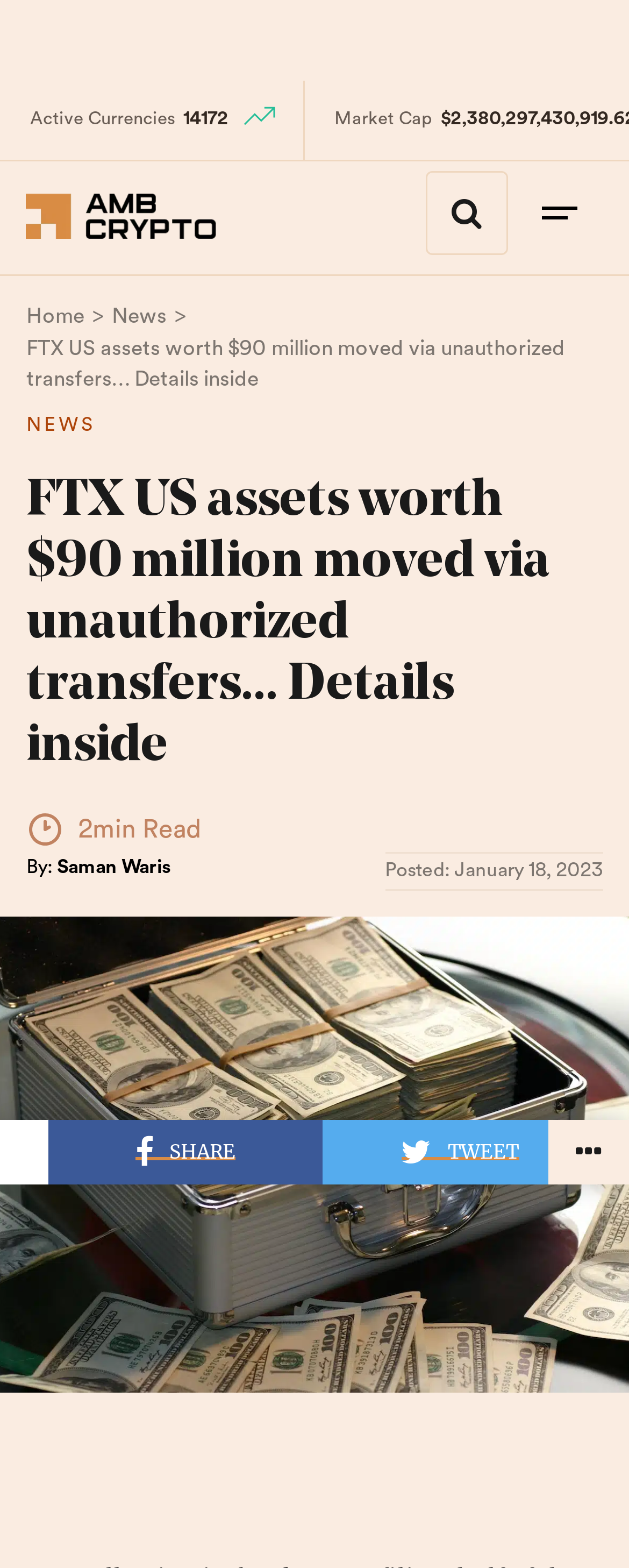Identify the bounding box coordinates for the UI element described as: "752". The coordinates should be provided as four floats between 0 and 1: [left, top, right, bottom].

None